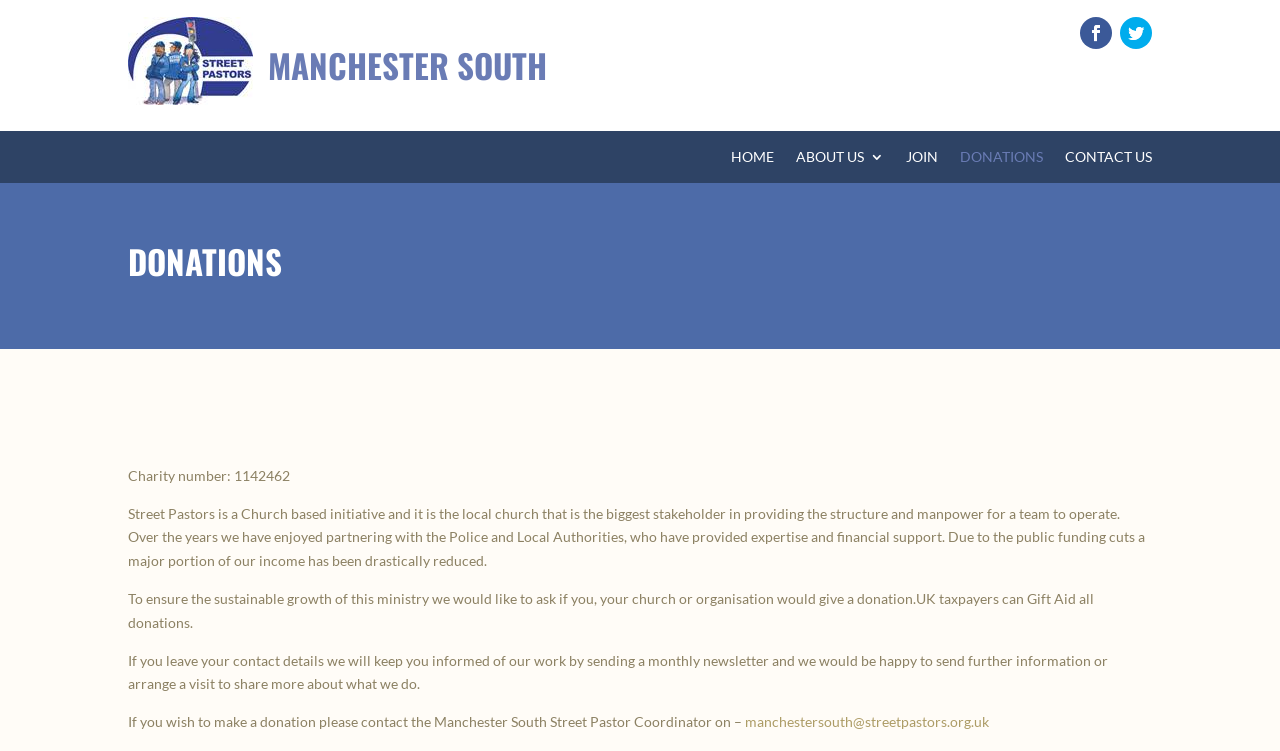Please specify the bounding box coordinates in the format (top-left x, top-left y, bottom-right x, bottom-right y), with values ranging from 0 to 1. Identify the bounding box for the UI component described as follows: Follow

[0.875, 0.023, 0.9, 0.065]